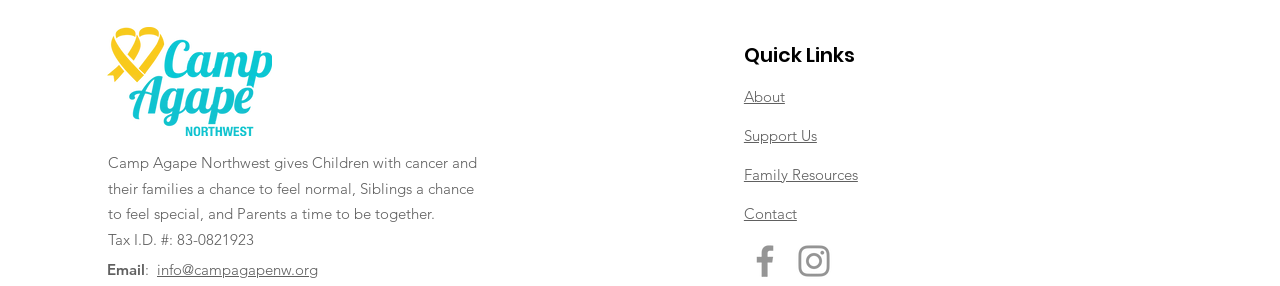Use a single word or phrase to answer the question: 
What is the purpose of Camp Agape Northwest?

To help children with cancer and their families